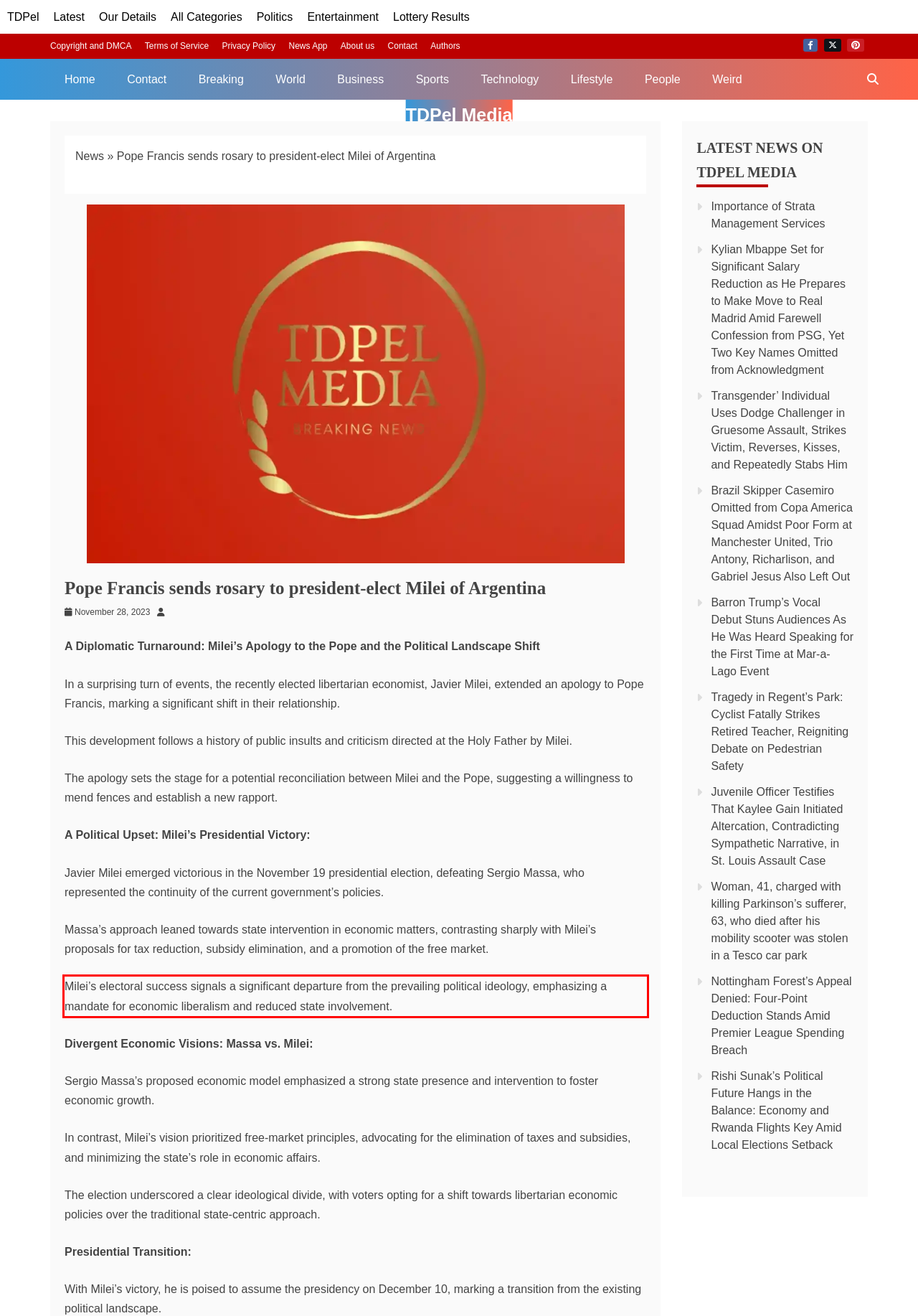You have a screenshot with a red rectangle around a UI element. Recognize and extract the text within this red bounding box using OCR.

Milei’s electoral success signals a significant departure from the prevailing political ideology, emphasizing a mandate for economic liberalism and reduced state involvement.